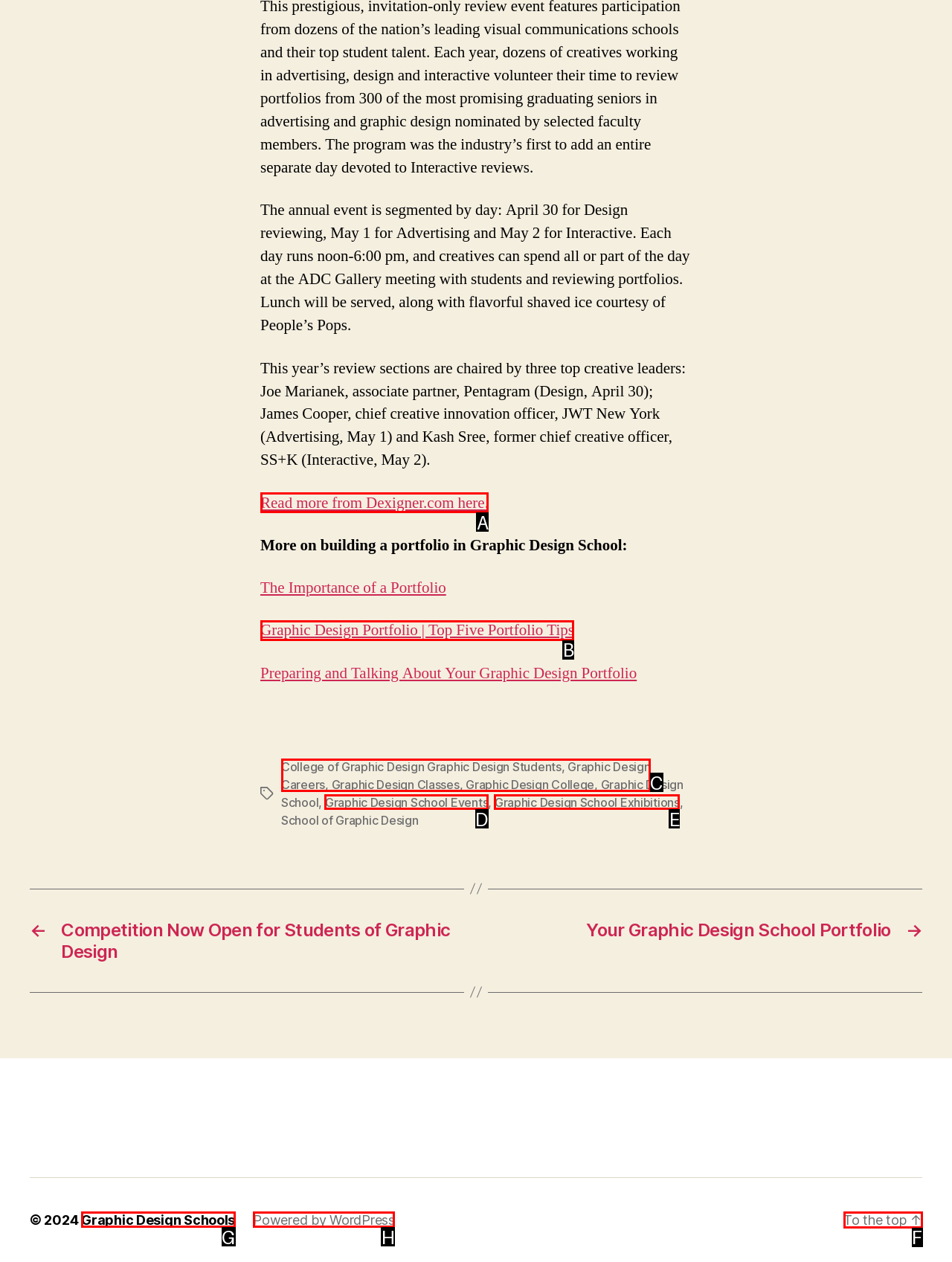Based on the task: Go to the top of the page, which UI element should be clicked? Answer with the letter that corresponds to the correct option from the choices given.

F